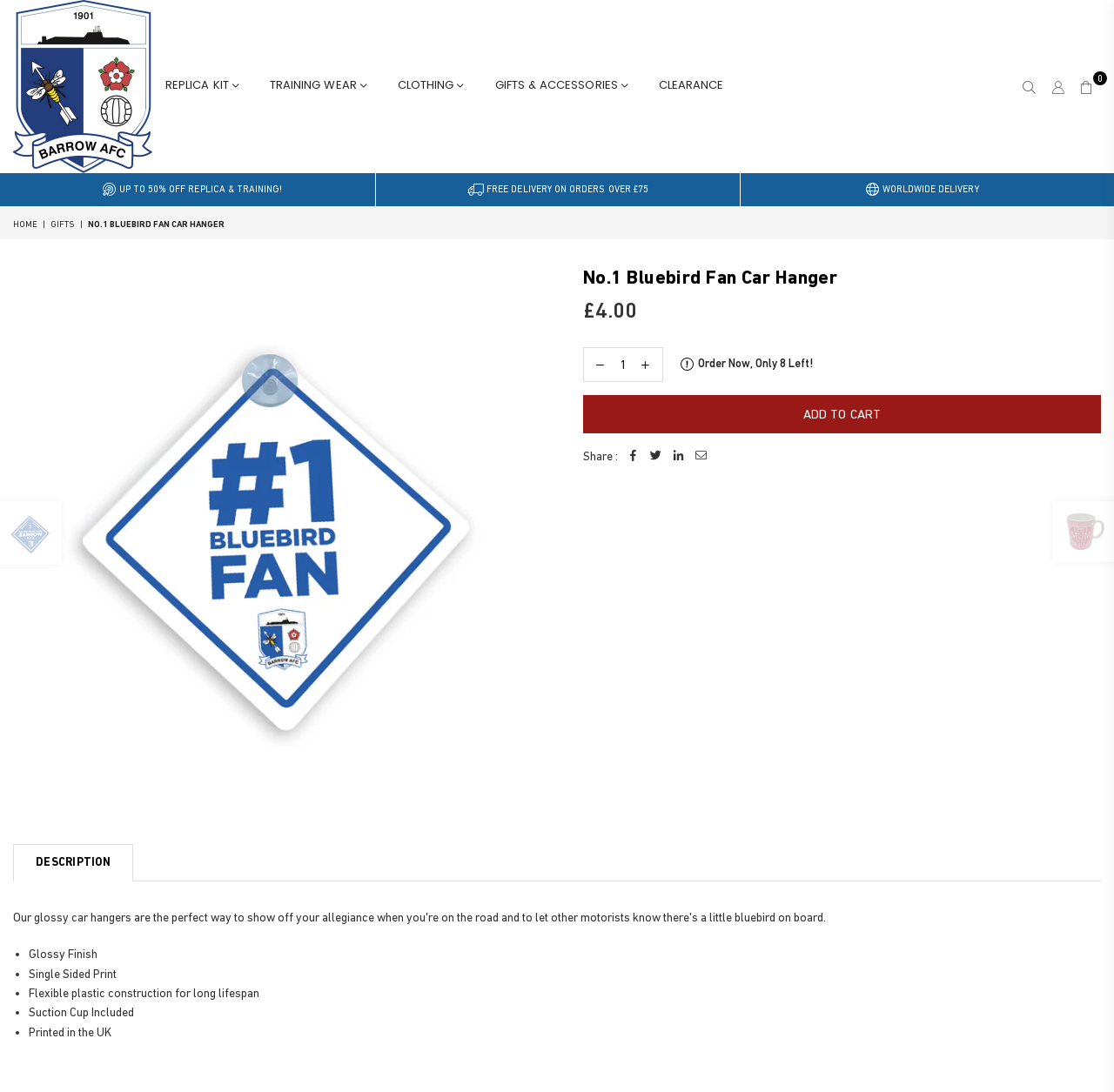Please identify the bounding box coordinates of the element I should click to complete this instruction: 'Click on the 'ADD TO CART' button'. The coordinates should be given as four float numbers between 0 and 1, like this: [left, top, right, bottom].

[0.523, 0.361, 0.988, 0.396]